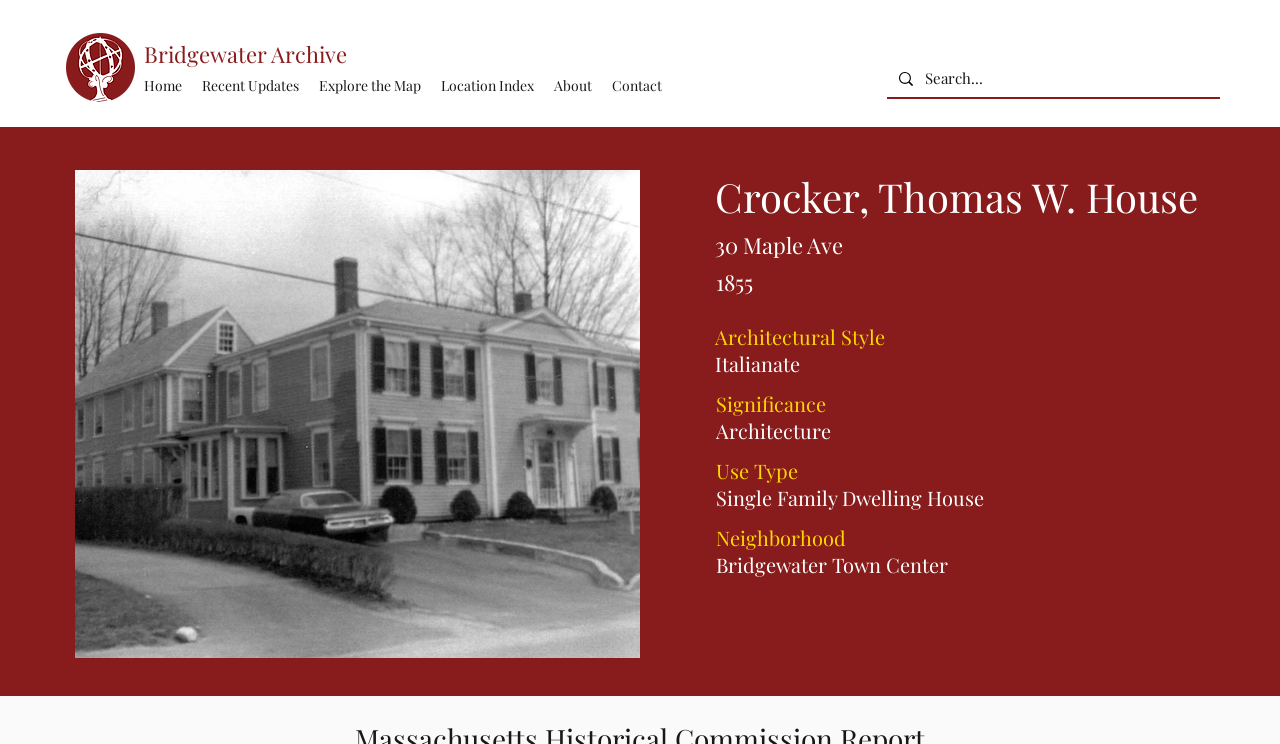Could you determine the bounding box coordinates of the clickable element to complete the instruction: "Click the Bridgewater Archive link"? Provide the coordinates as four float numbers between 0 and 1, i.e., [left, top, right, bottom].

[0.112, 0.052, 0.271, 0.093]